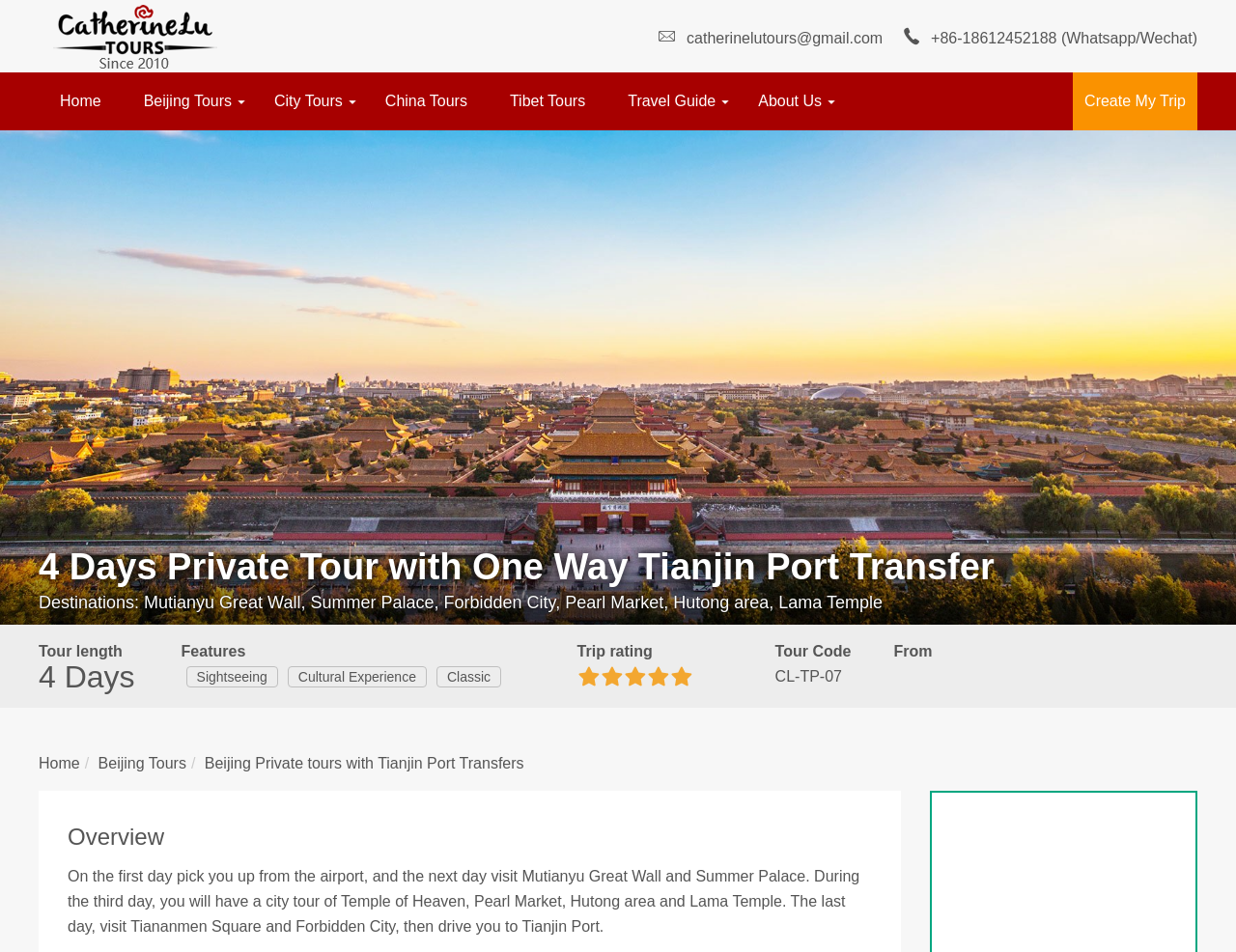Identify the bounding box coordinates for the element that needs to be clicked to fulfill this instruction: "Click Beijing Tours". Provide the coordinates in the format of four float numbers between 0 and 1: [left, top, right, bottom].

[0.031, 0.029, 0.188, 0.047]